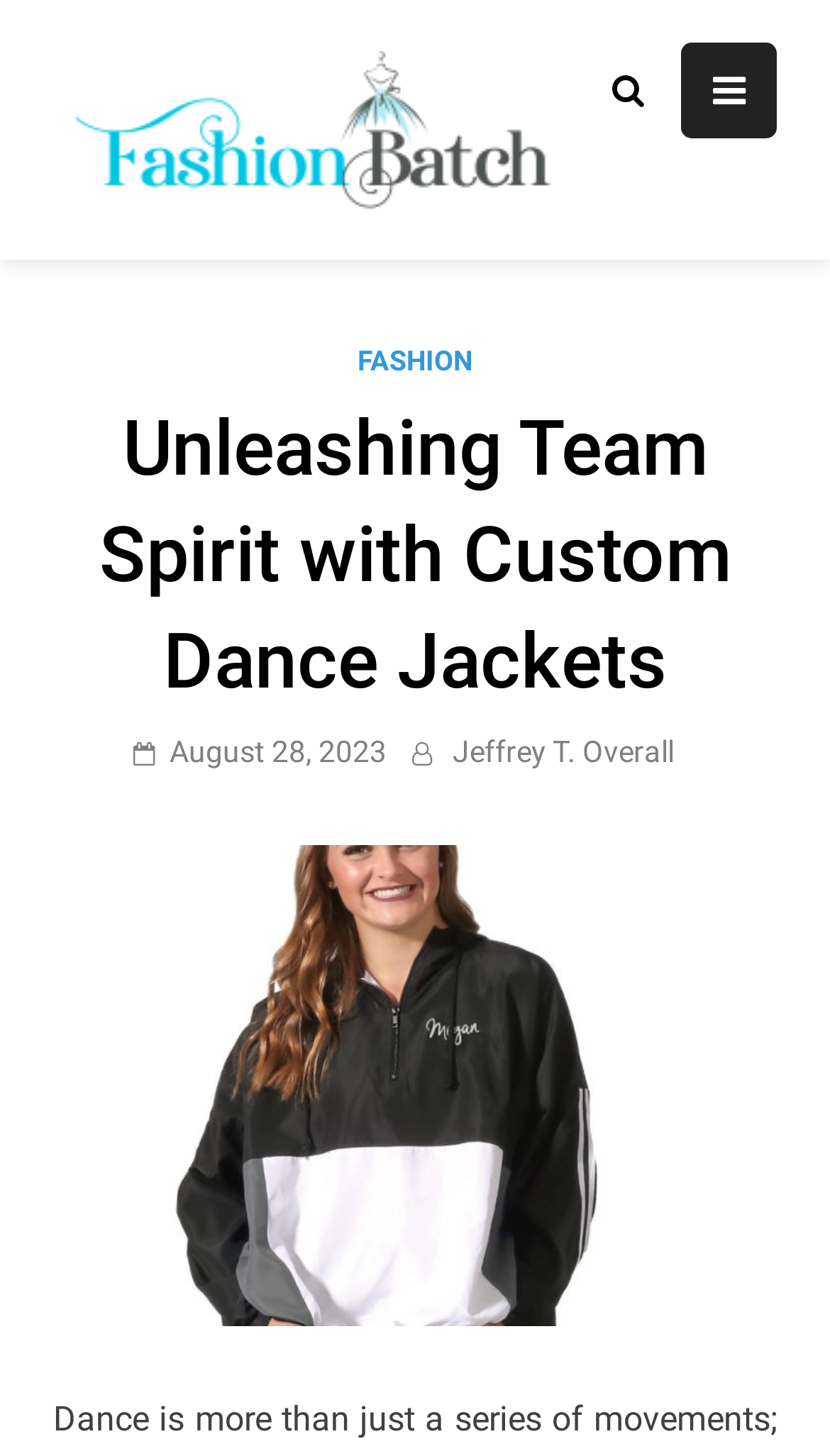When was the article published?
Please answer the question as detailed as possible.

I obtained this answer by looking at the time element with the text 'August 28, 2023' located at [0.204, 0.504, 0.465, 0.527].